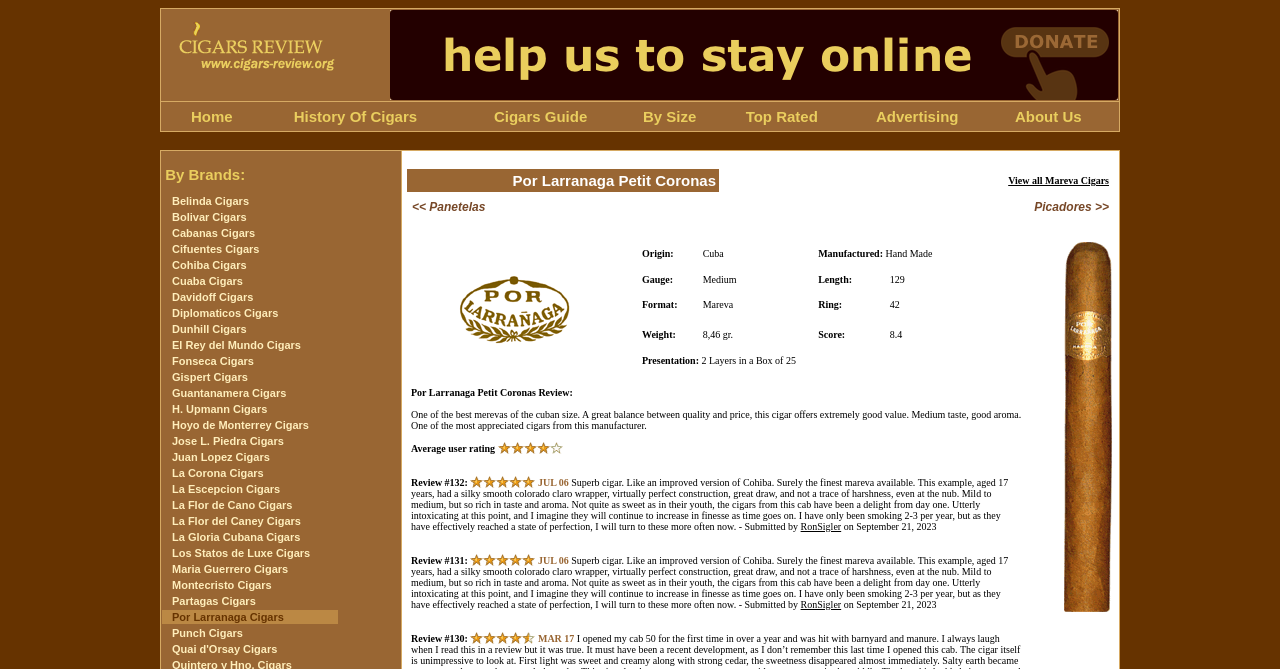Determine the bounding box coordinates of the region that needs to be clicked to achieve the task: "Check the 'FOR SALE' section".

None